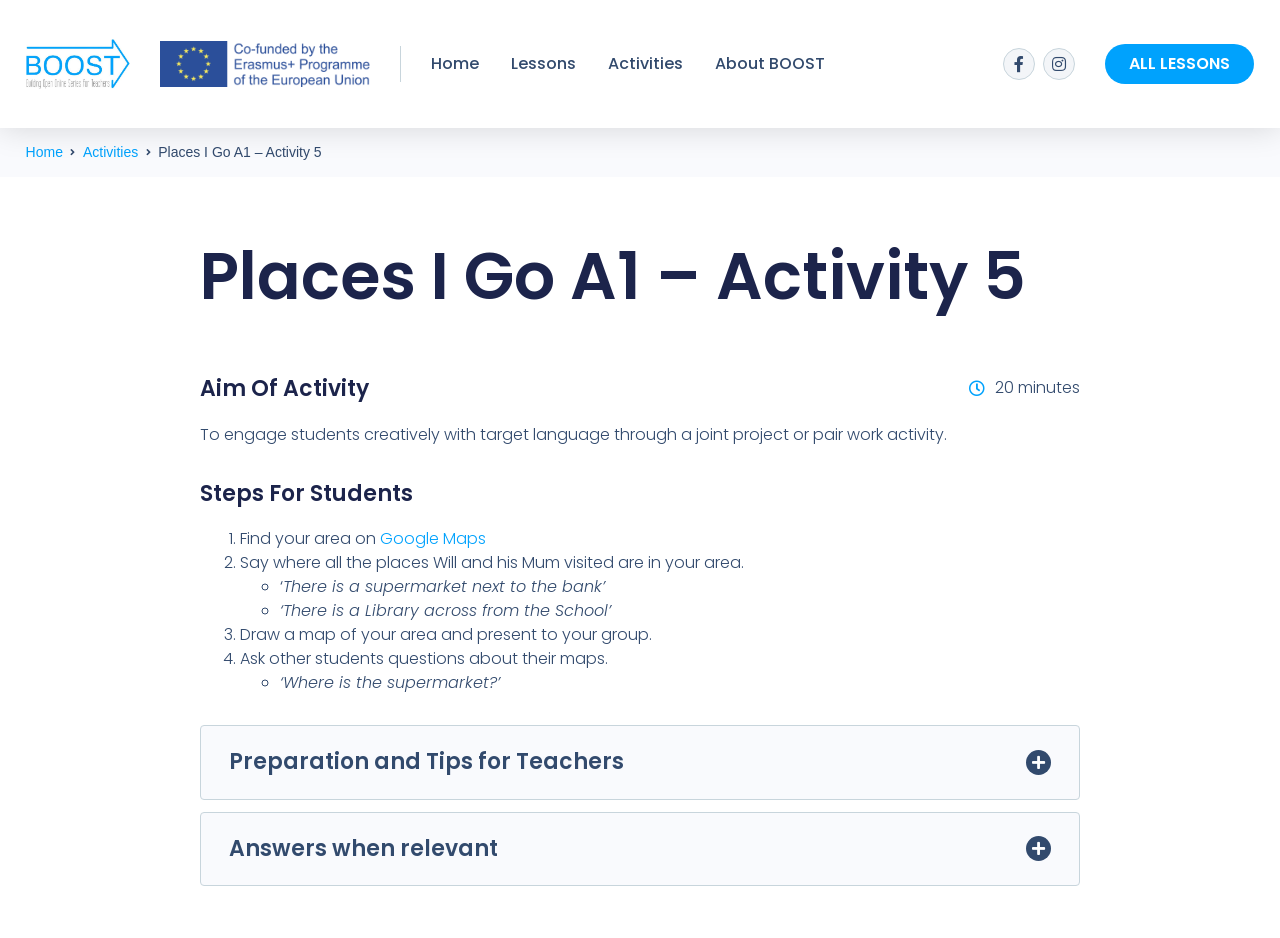Please find the bounding box coordinates of the clickable region needed to complete the following instruction: "Click the Home link". The bounding box coordinates must consist of four float numbers between 0 and 1, i.e., [left, top, right, bottom].

[0.336, 0.049, 0.374, 0.087]